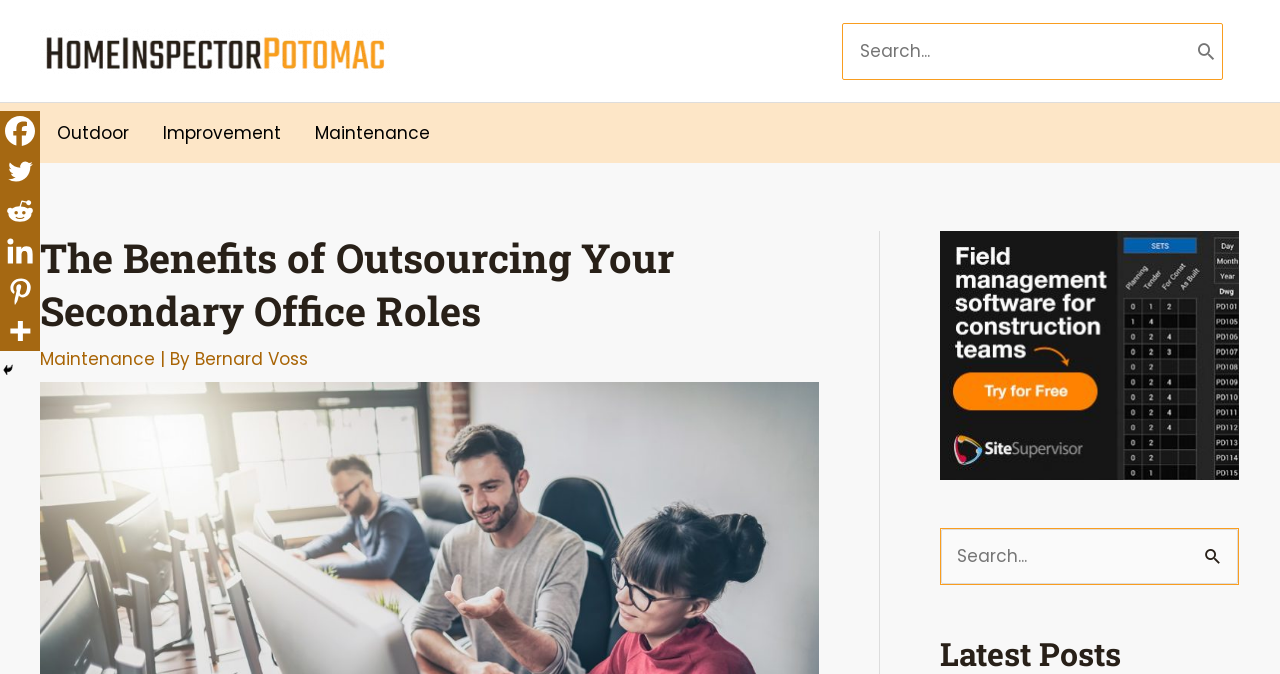Answer the following query with a single word or phrase:
What is the author of the article?

Bernard Voss